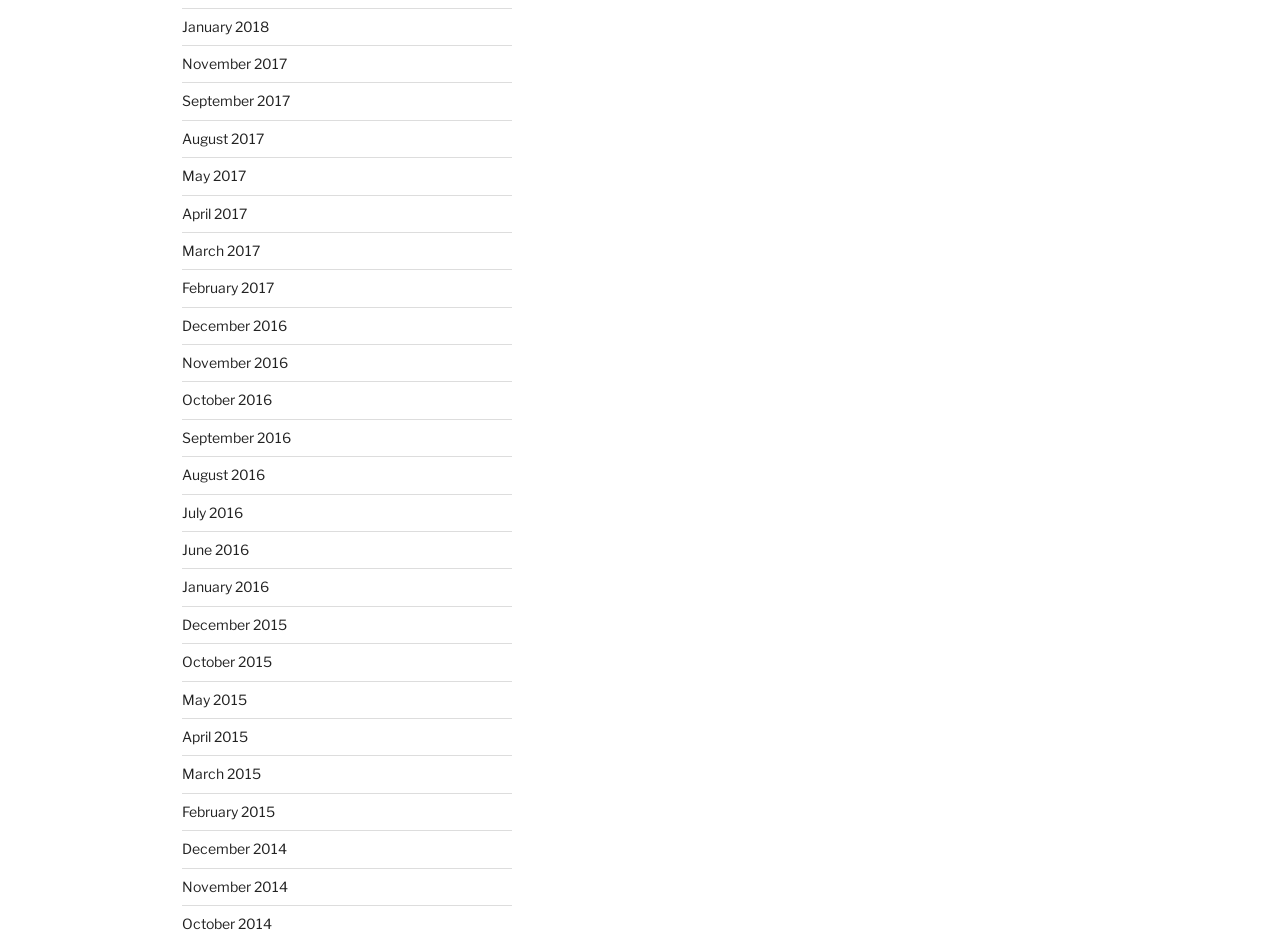Please identify the bounding box coordinates of the clickable area that will fulfill the following instruction: "view September 2016". The coordinates should be in the format of four float numbers between 0 and 1, i.e., [left, top, right, bottom].

[0.142, 0.46, 0.227, 0.478]